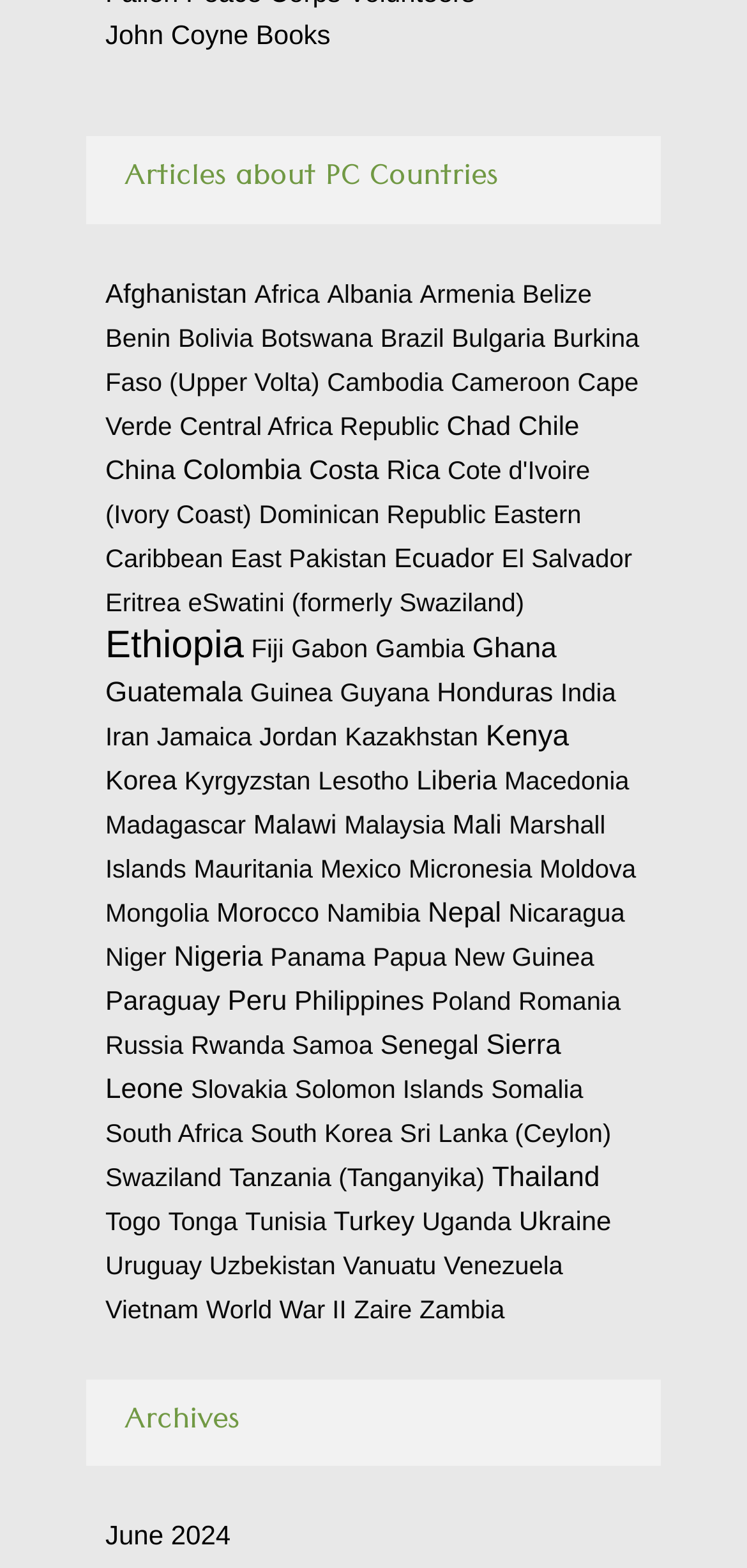Kindly determine the bounding box coordinates of the area that needs to be clicked to fulfill this instruction: "Explore Armenia".

[0.562, 0.178, 0.689, 0.196]